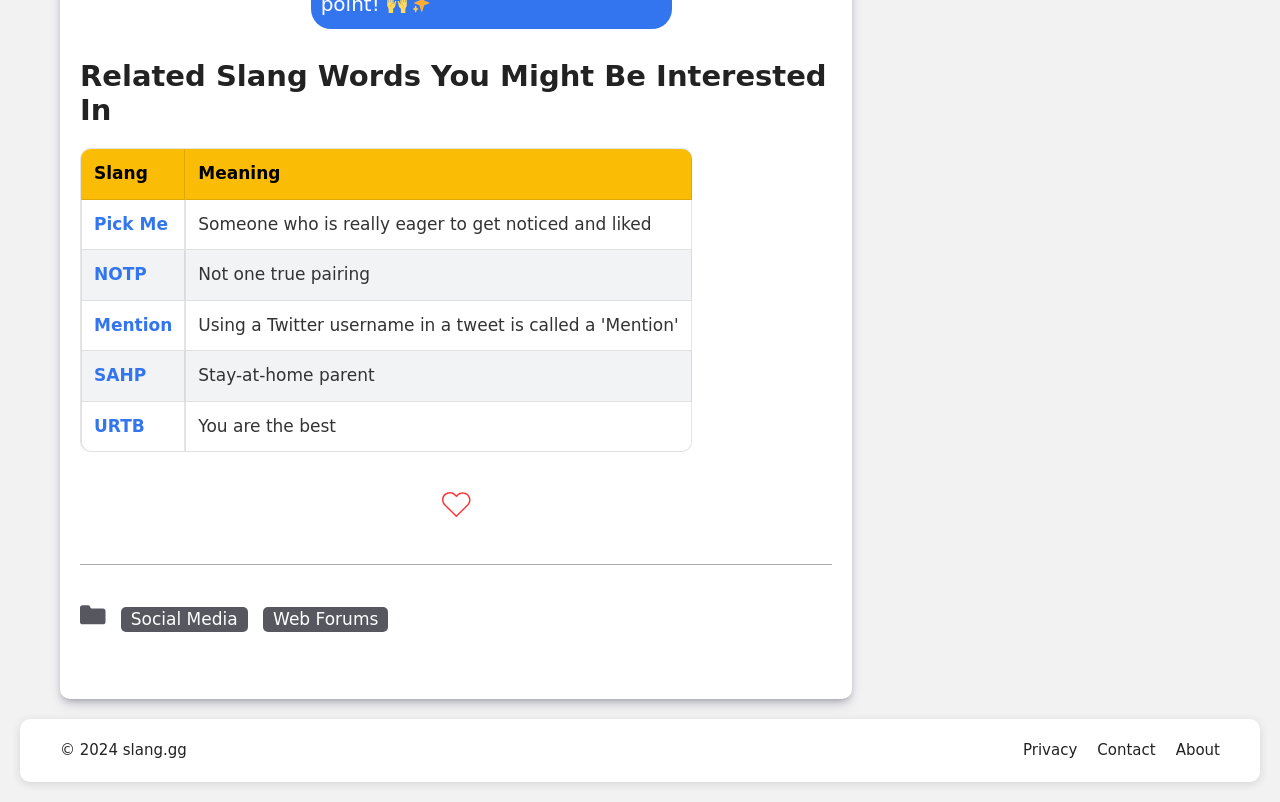Can you show the bounding box coordinates of the region to click on to complete the task described in the instruction: "Click on 'URTB' to view its meaning"?

[0.073, 0.518, 0.113, 0.543]